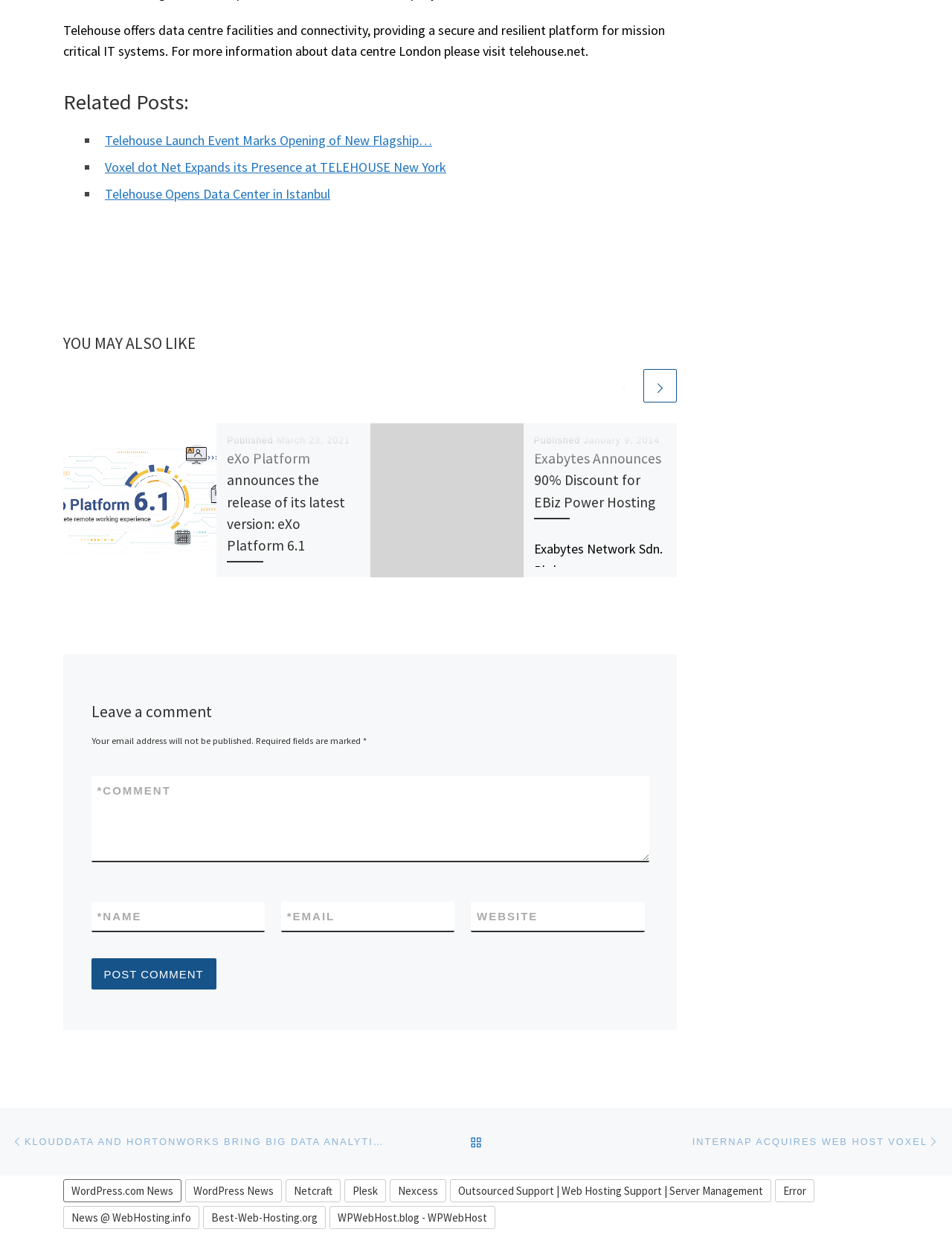Show the bounding box coordinates of the region that should be clicked to follow the instruction: "Enter your name in the 'NAME' field."

[0.096, 0.73, 0.278, 0.755]